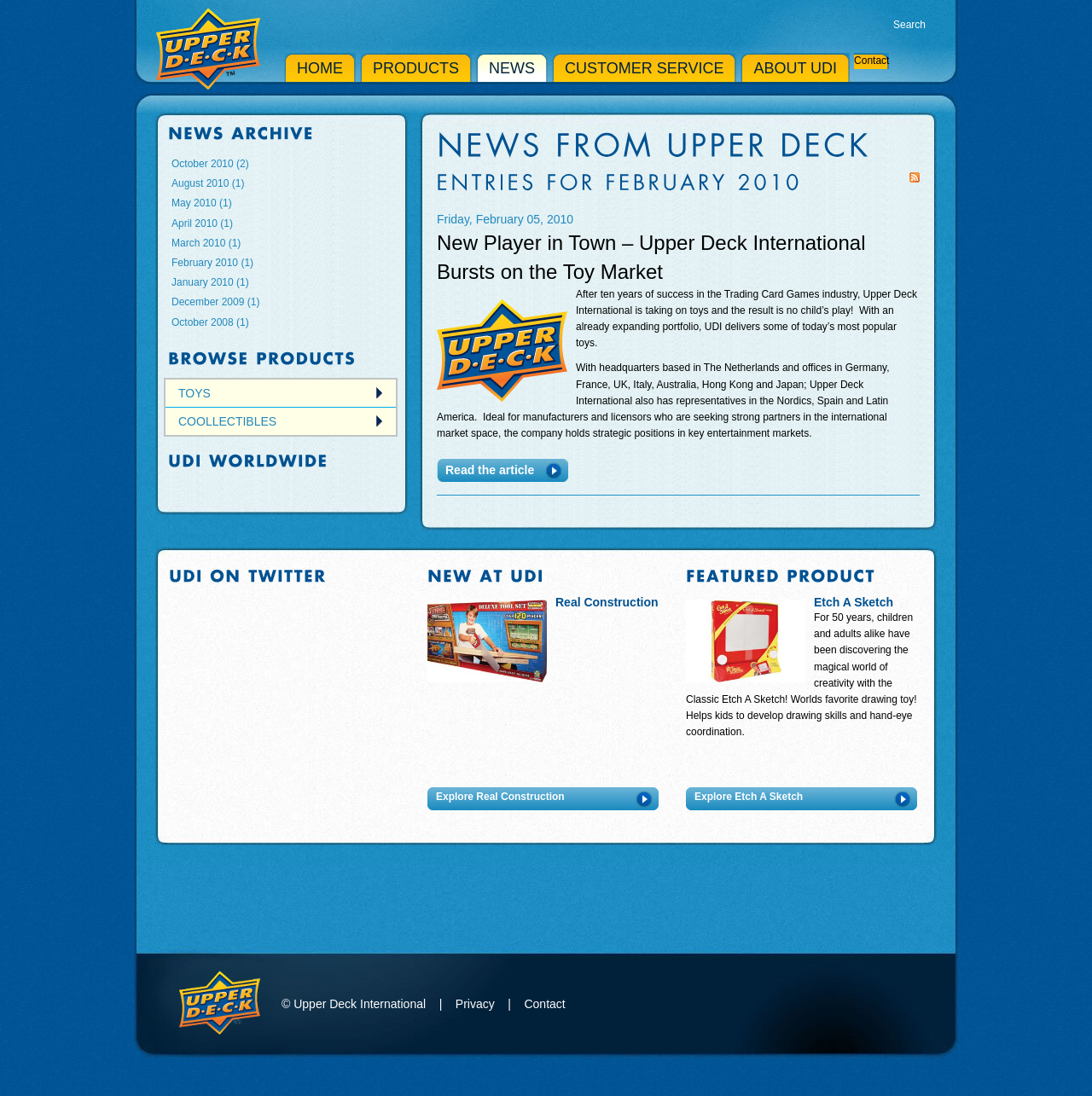Identify the bounding box of the HTML element described here: "VISIT". Provide the coordinates as four float numbers between 0 and 1: [left, top, right, bottom].

None